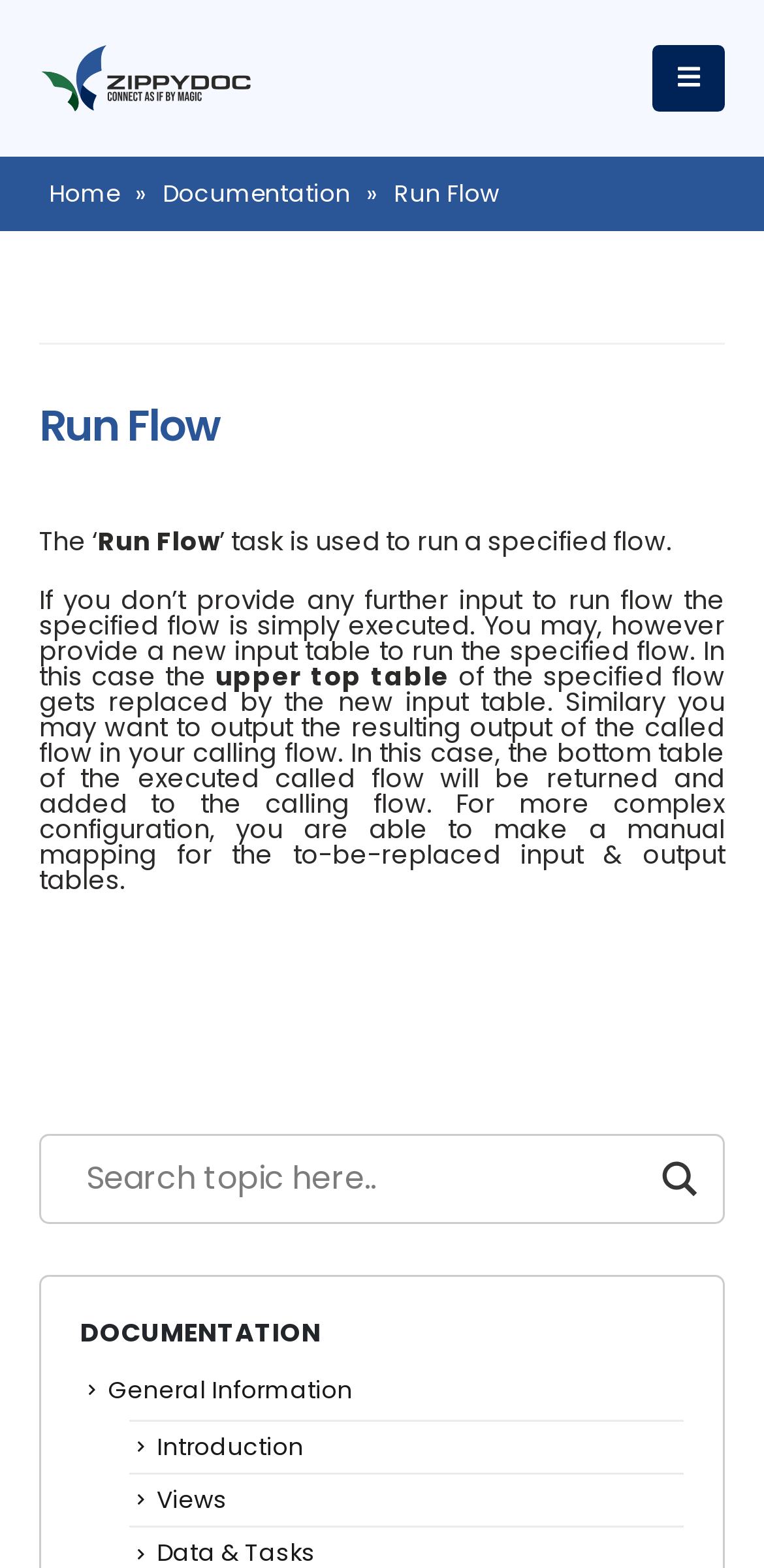Summarize the webpage with a detailed and informative caption.

The webpage is titled "Run Flow - Zippydoc Support" and has a prominent link to "Zippydoc Support" at the top left corner, accompanied by an image with the same name. To the right of this link is a "Mobile Menu" link. Below these elements, there are several links, including "Home", "Documentation", and "Run Flow", with a right-facing arrow symbol between "Home" and "Documentation".

The main content of the page is divided into two sections. The top section has a heading "Run Flow" and contains a series of paragraphs explaining the purpose and functionality of the "Run Flow" task. The text describes how the task can be used to run a specified flow, and how users can provide new input tables or output tables to customize the flow.

Below the main content section, there is a complementary section that contains an image, a search form with a search input box and an autocomplete input box, and a heading "DOCUMENTATION". Under this heading, there are several links to different documentation topics, including "General Information", "Introduction", and "Views".

Overall, the webpage appears to be a documentation page for a specific task or feature, providing detailed information on its usage and functionality.